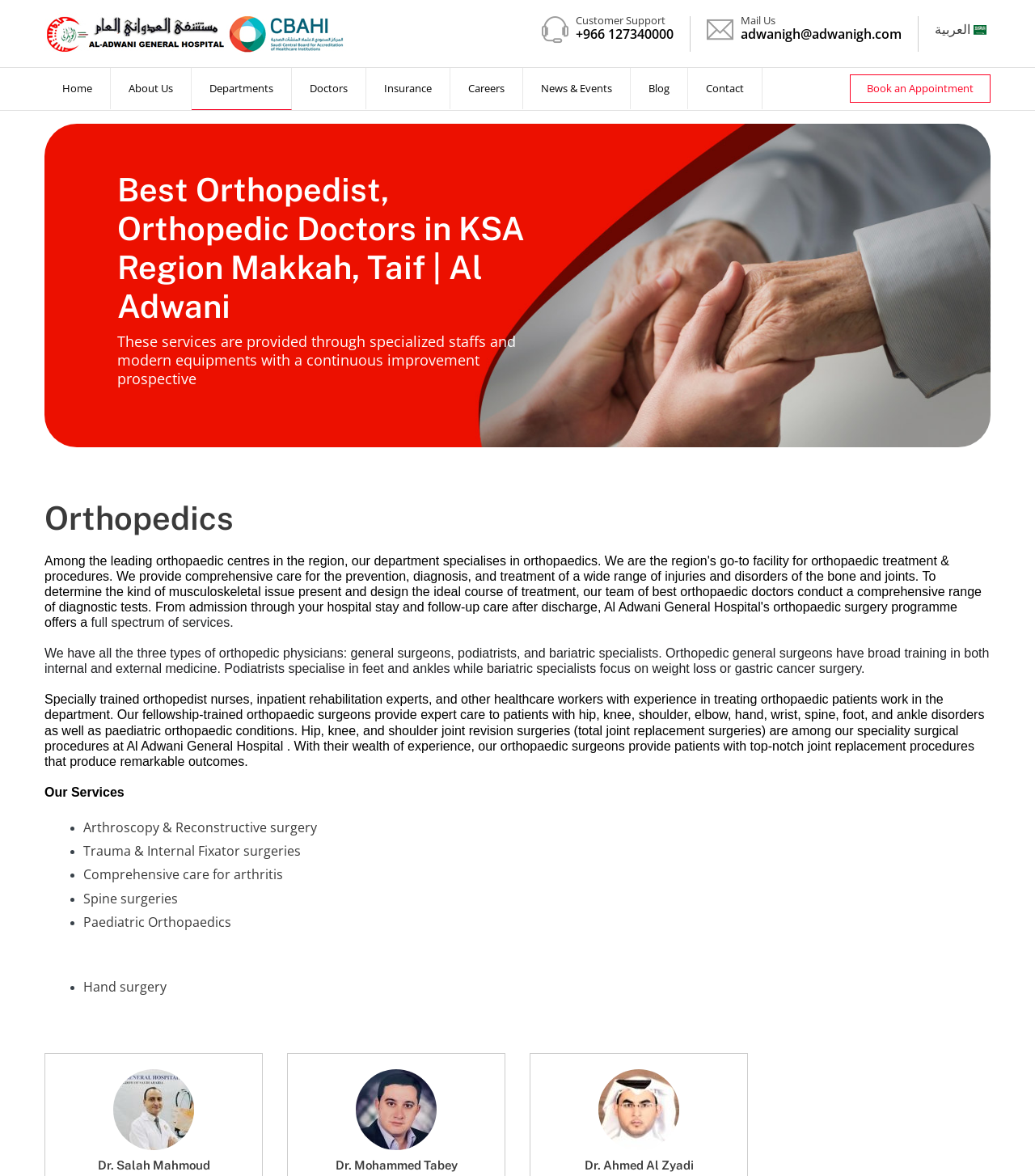Find the bounding box of the UI element described as: "Book Now". The bounding box coordinates should be given as four float values between 0 and 1, i.e., [left, top, right, bottom].

[0.075, 0.441, 0.155, 0.471]